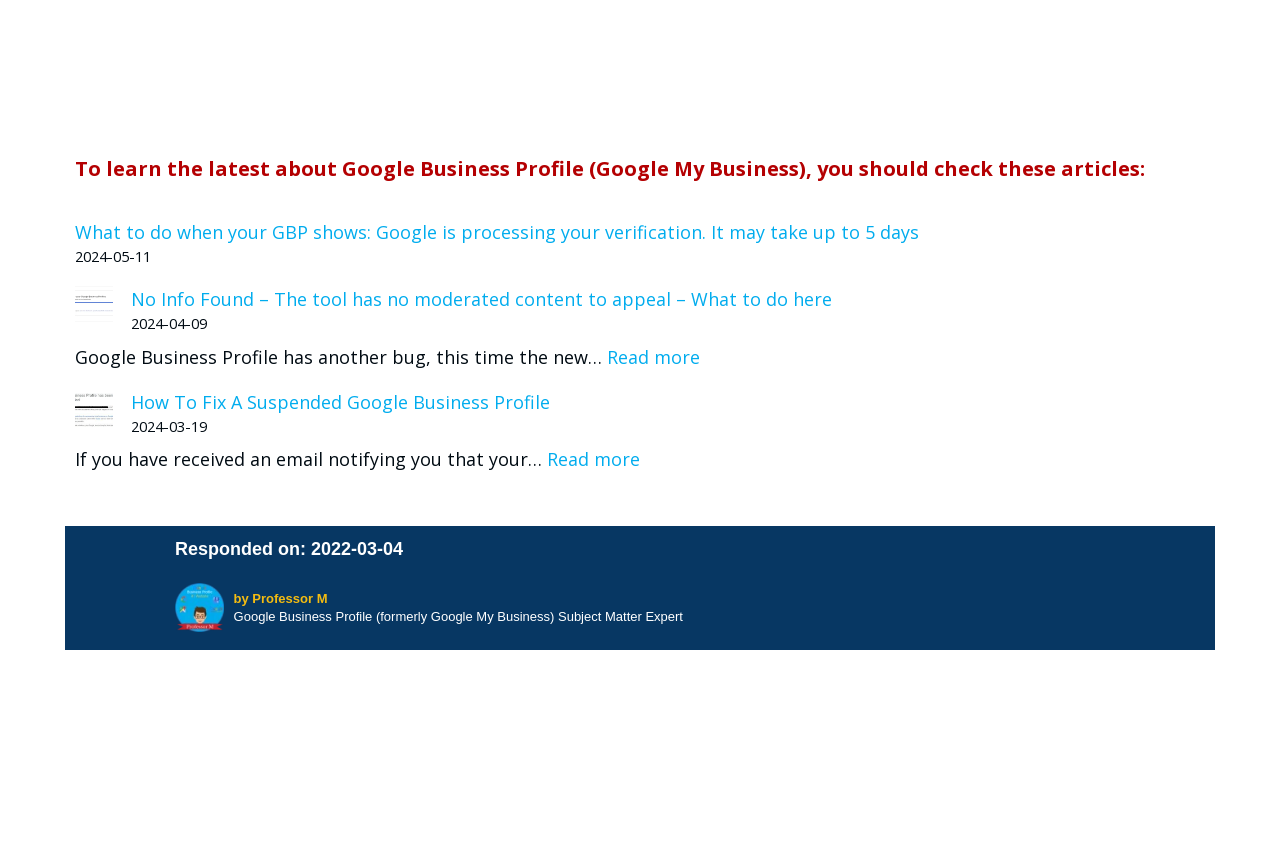What is the date of the article 'How To Fix A Suspended Google Business Profile'?
Refer to the image and give a detailed response to the question.

The date of the article 'How To Fix A Suspended Google Business Profile' can be found next to the article title, which is 2024-03-19.